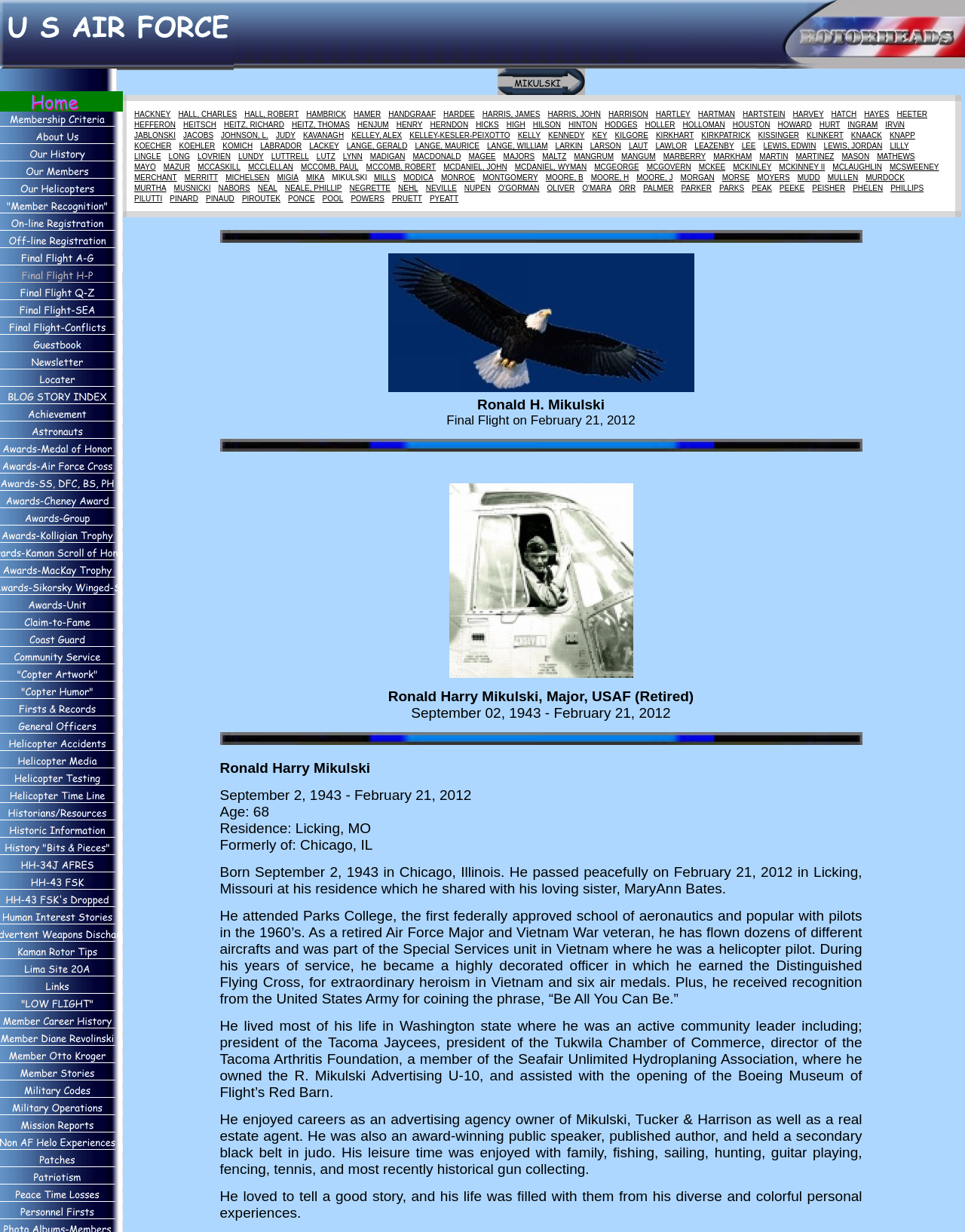Find the bounding box coordinates for the area that must be clicked to perform this action: "View 'Our History'".

[0.0, 0.119, 0.121, 0.133]